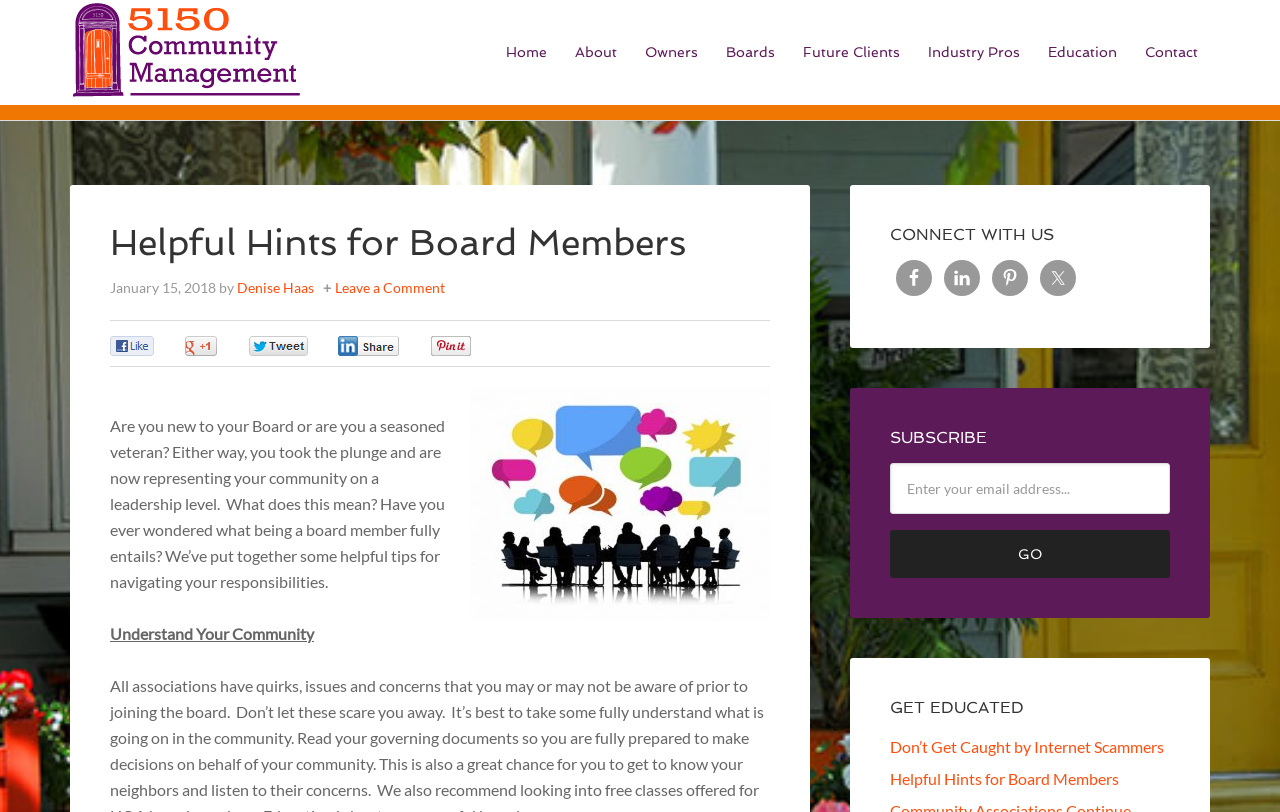How many social media links are there?
Using the image, provide a concise answer in one word or a short phrase.

4